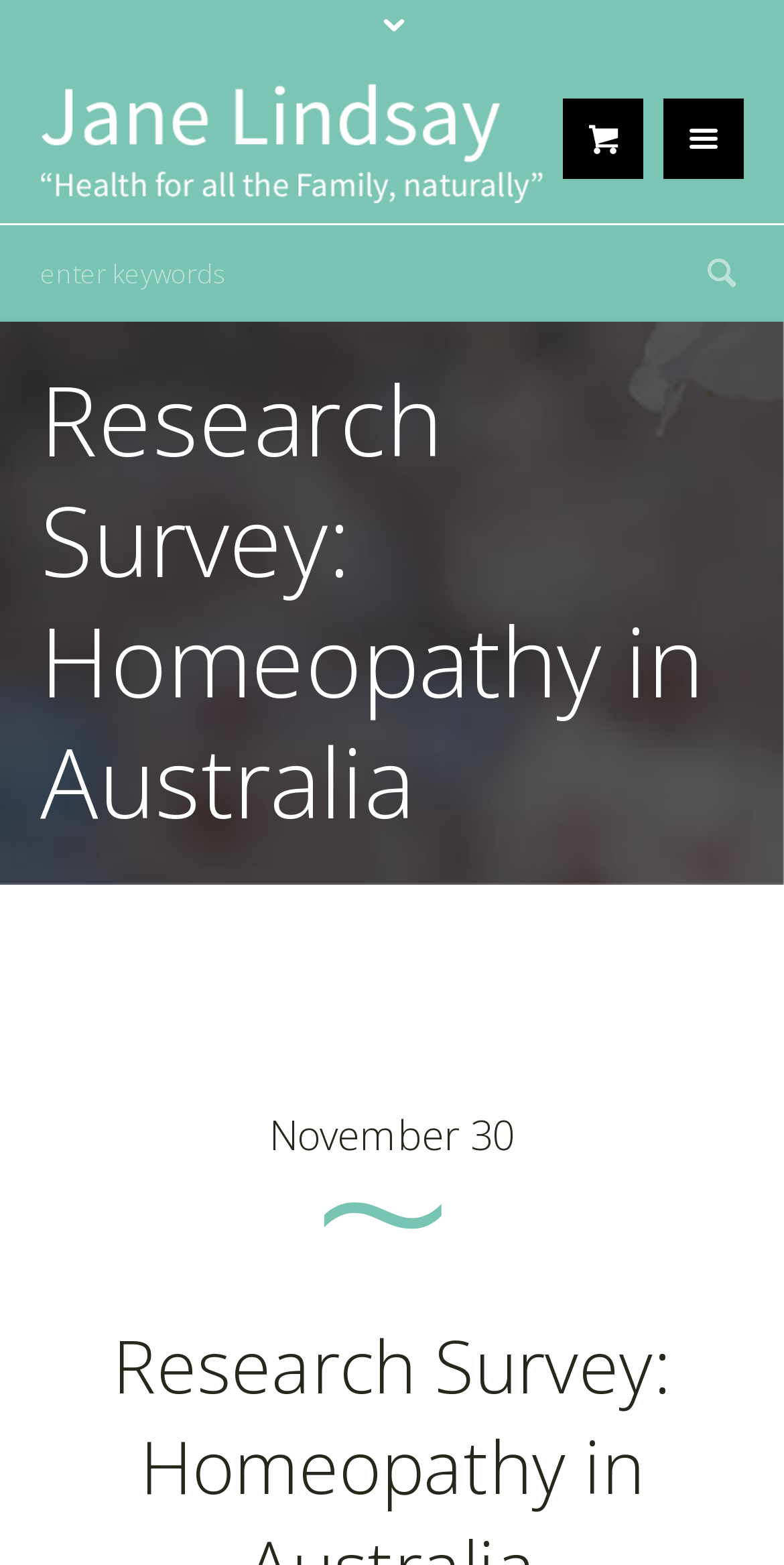What is the date mentioned on the webpage? Please answer the question using a single word or phrase based on the image.

November 30, 2018